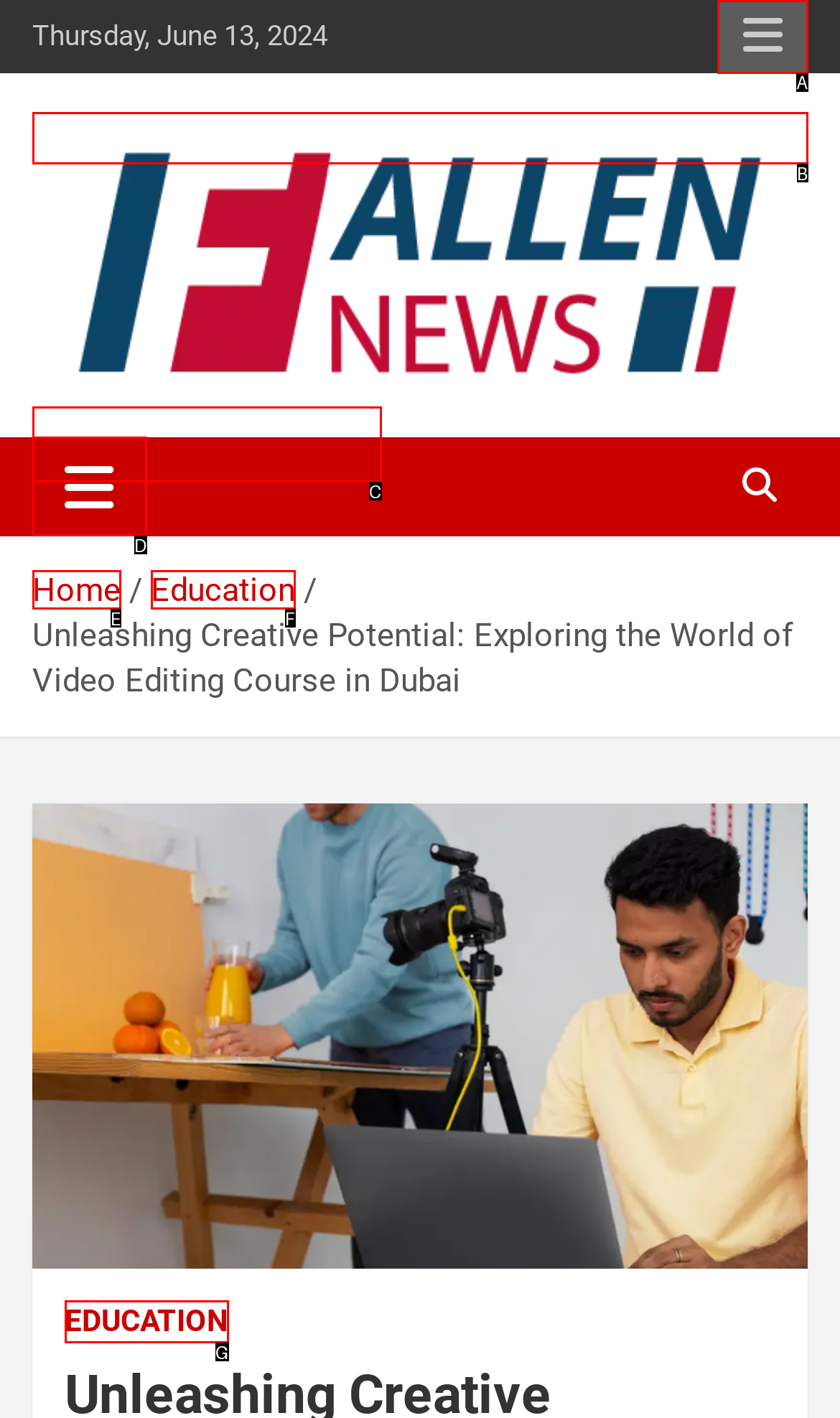Choose the HTML element that best fits the description: Education. Answer with the option's letter directly.

F